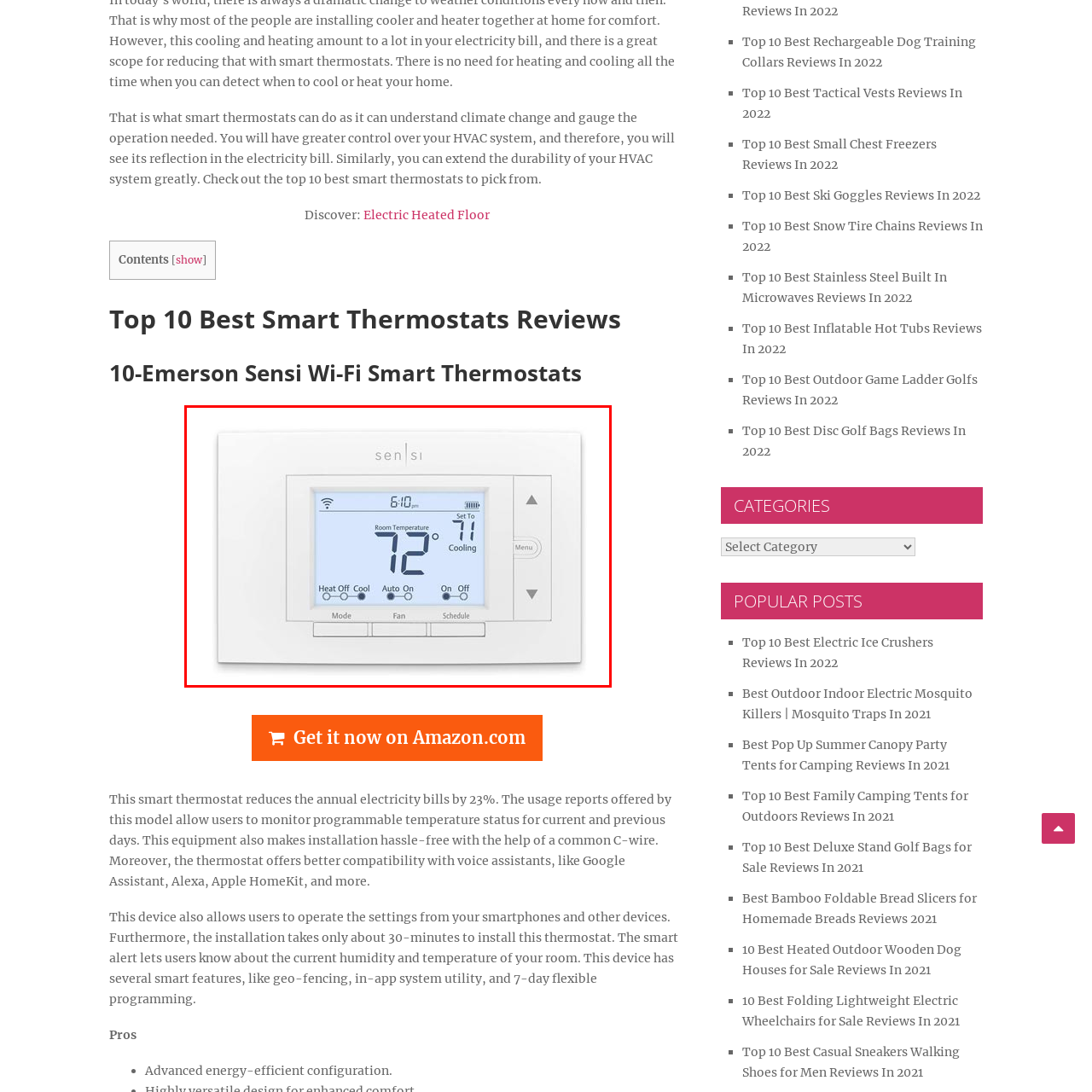Thoroughly describe the scene within the red-bordered area of the image.

The image displays the Emerson Sensi Wi-Fi Smart Thermostat, a sleek and user-friendly device designed for efficient climate control in smart homes. Featuring a clear digital interface, the thermostat shows the current room temperature of 72°F, along with the desired cooling set point of 71°F. Users can easily navigate its settings through intuitive buttons for mode selection, fan operation, and scheduling. The device integrates seamlessly with home automation systems, making it compatible with popular voice assistants like Alexa and Google Assistant, enhancing both convenience and energy efficiency. With its smart features, the Sensi thermostat empowers homeowners to monitor and manage their HVAC systems effectively, potentially leading to a significant reduction in annual electricity bills, as highlighted in the product reviews.